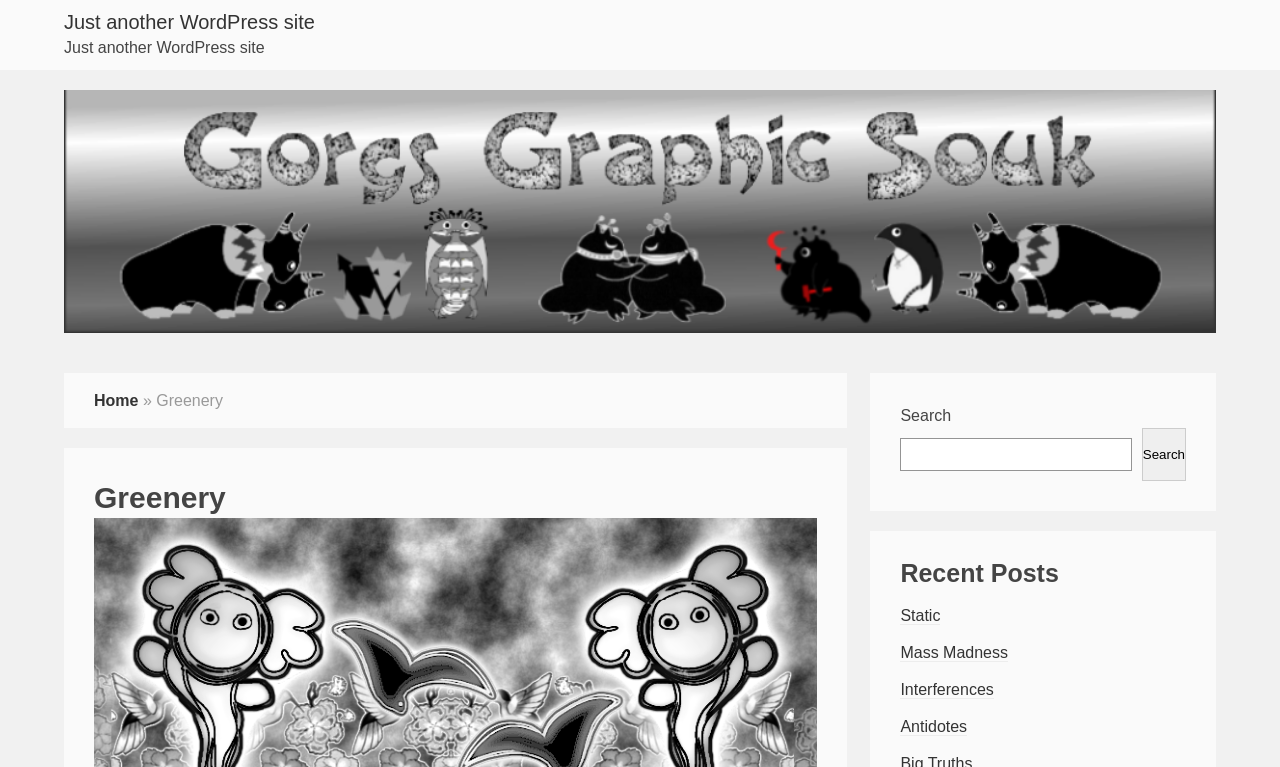Extract the primary headline from the webpage and present its text.

Just another WordPress site